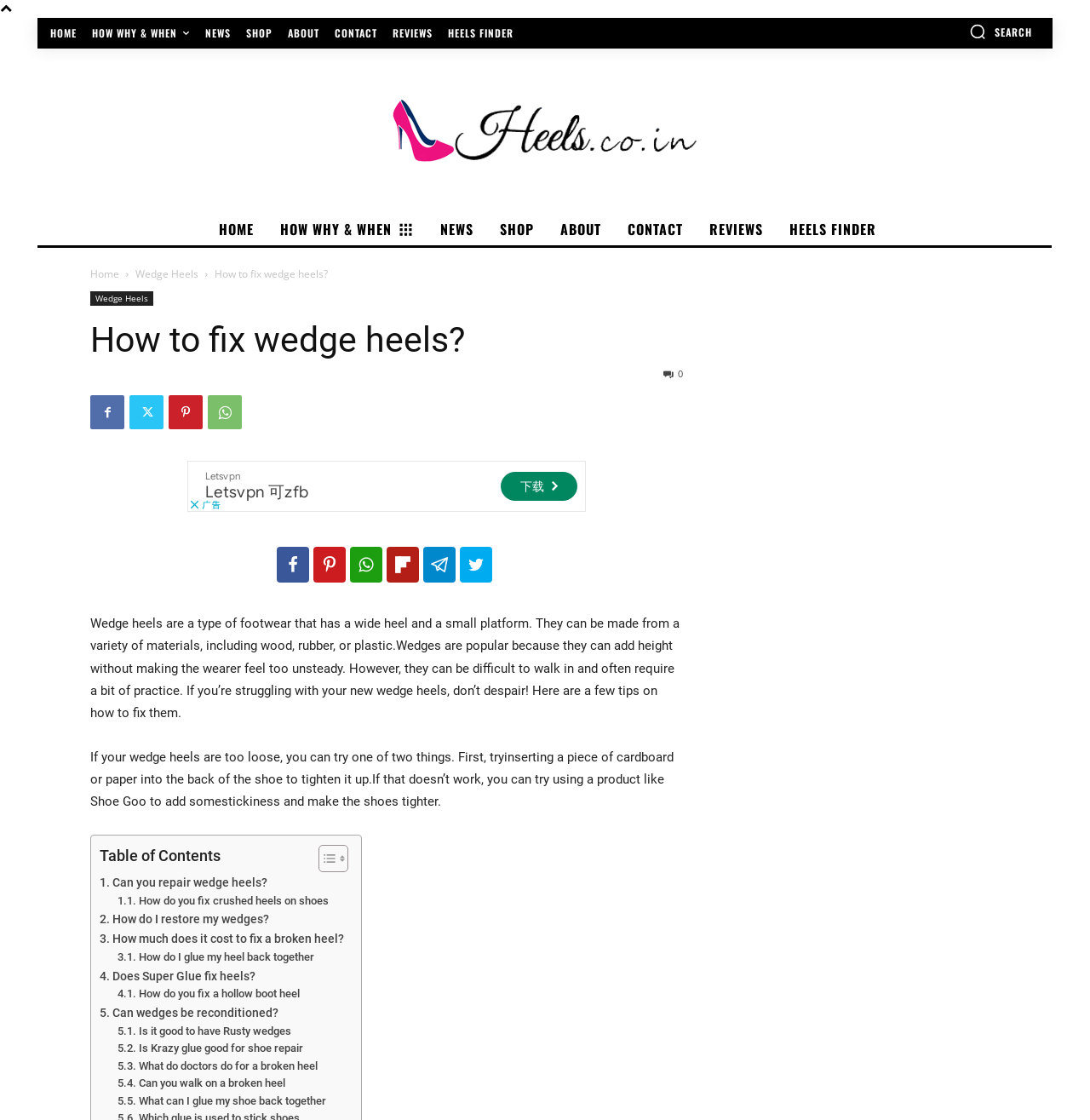Show the bounding box coordinates for the element that needs to be clicked to execute the following instruction: "Go to the 'HEELS FINDER' page". Provide the coordinates in the form of four float numbers between 0 and 1, i.e., [left, top, right, bottom].

[0.406, 0.025, 0.476, 0.034]